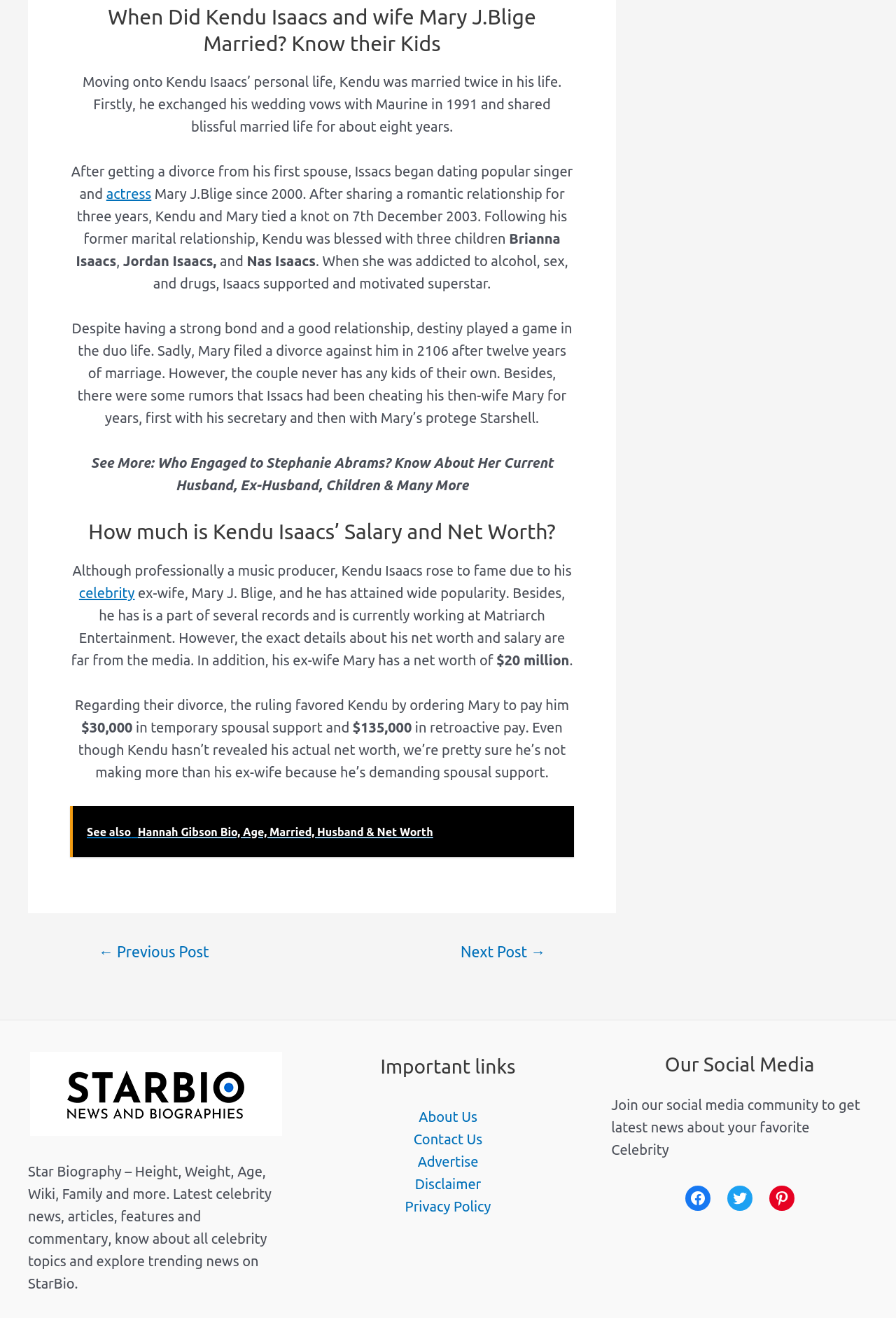Refer to the image and provide an in-depth answer to the question: 
When did Kendu Isaacs marry Mary J. Blige?

According to the webpage, Kendu Isaacs began dating Mary J. Blige in 2000 and they got married on December 7, 2003.